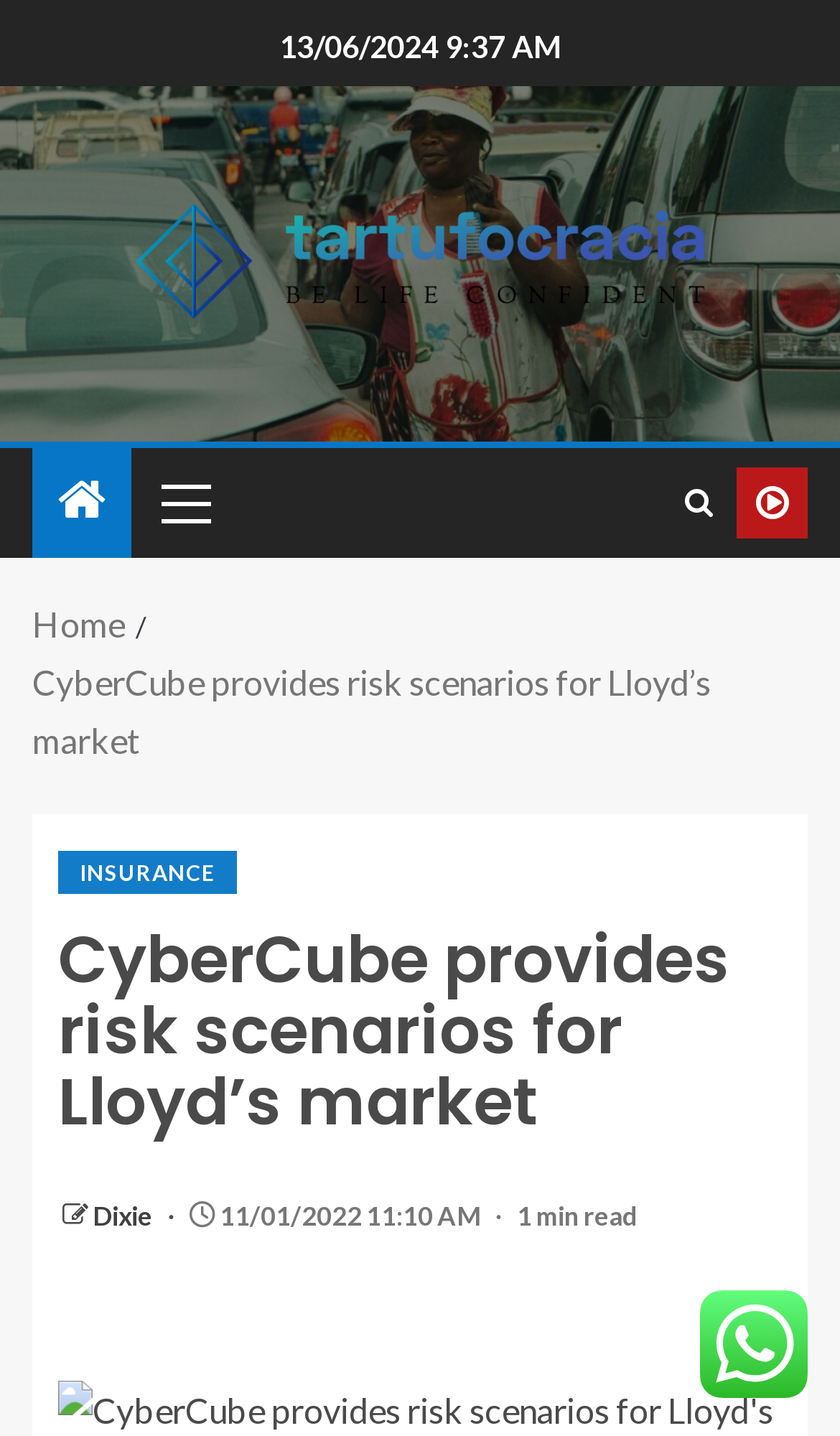Determine the bounding box coordinates of the element that should be clicked to execute the following command: "View the Dixie link".

[0.11, 0.835, 0.187, 0.857]